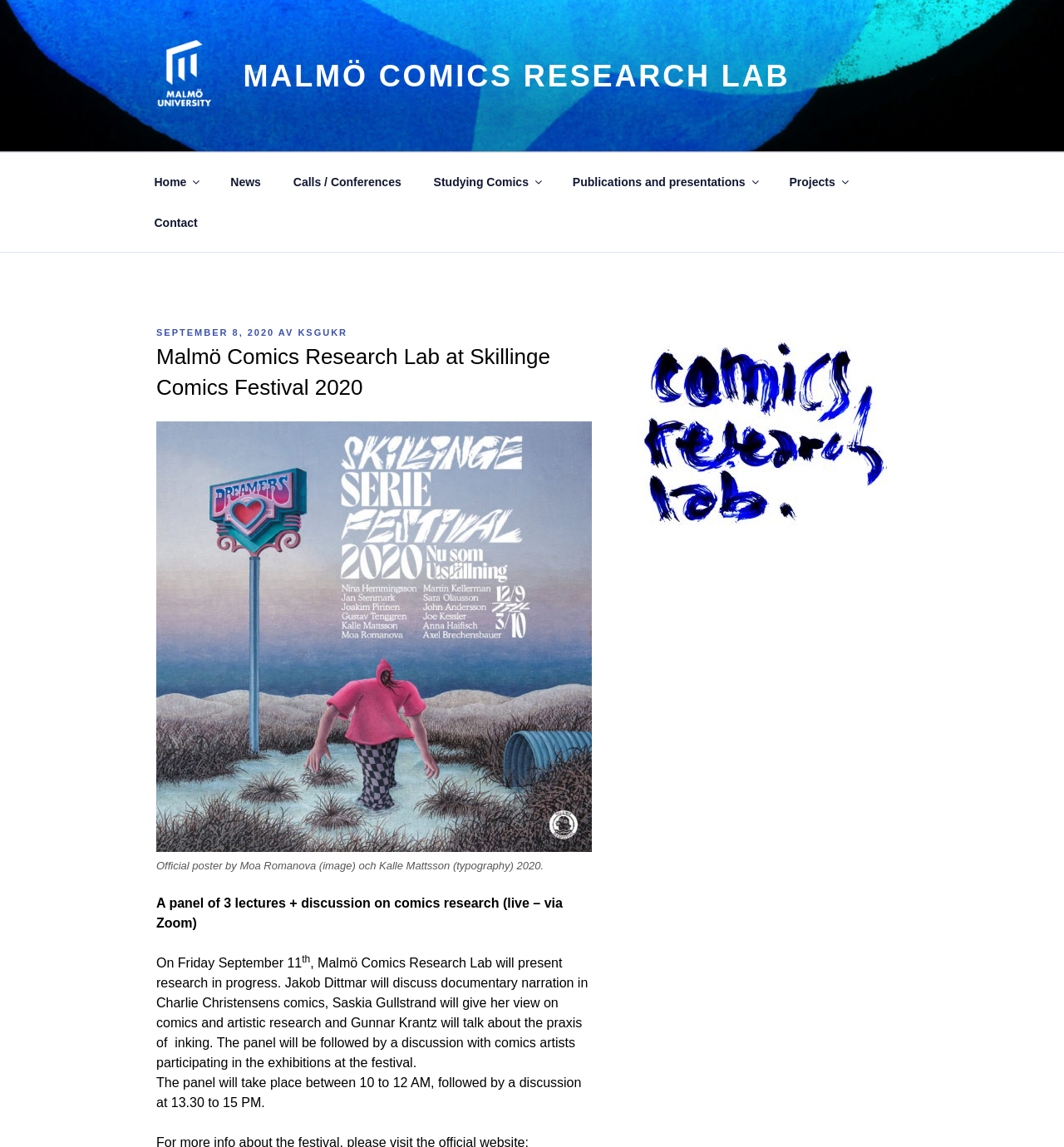Write an exhaustive caption that covers the webpage's main aspects.

The webpage is about the Malmö Comics Research Lab's participation in the Skillinge Comics Festival 2020. At the top, there is a logo of the Malmö Comics Research Lab, accompanied by a link to the lab's homepage. Below the logo, there is a navigation menu with links to various sections of the website, including Home, News, Calls/Conferences, Studying Comics, Publications and presentations, Projects, and Contact.

The main content of the page is a blog post about the lab's presentation at the festival. The post is headed by a title "Malmö Comics Research Lab at Skillinge Comics Festival 2020" and features an official poster for the event, created by Moa Romanova and Kalle Mattsson. The poster is displayed prominently in the middle of the page.

Below the poster, there is a description of the event, which includes a panel of three lectures and a discussion on comics research, taking place on Friday, September 11, via Zoom. The lectures will be given by Jakob Dittmar, Saskia Gullstrand, and Gunnar Krantz, and will be followed by a discussion with comics artists participating in the festival's exhibitions. The timings of the event are also provided.

To the right of the main content, there is a sidebar with a heading "Sidokolumn för blogg" (Swedish for "Sidebar for blog"). This section appears to be a complementary column to the main blog post.

Overall, the webpage provides information about the Malmö Comics Research Lab's participation in the Skillinge Comics Festival 2020, including the event's details and a description of the presentations that will take place.